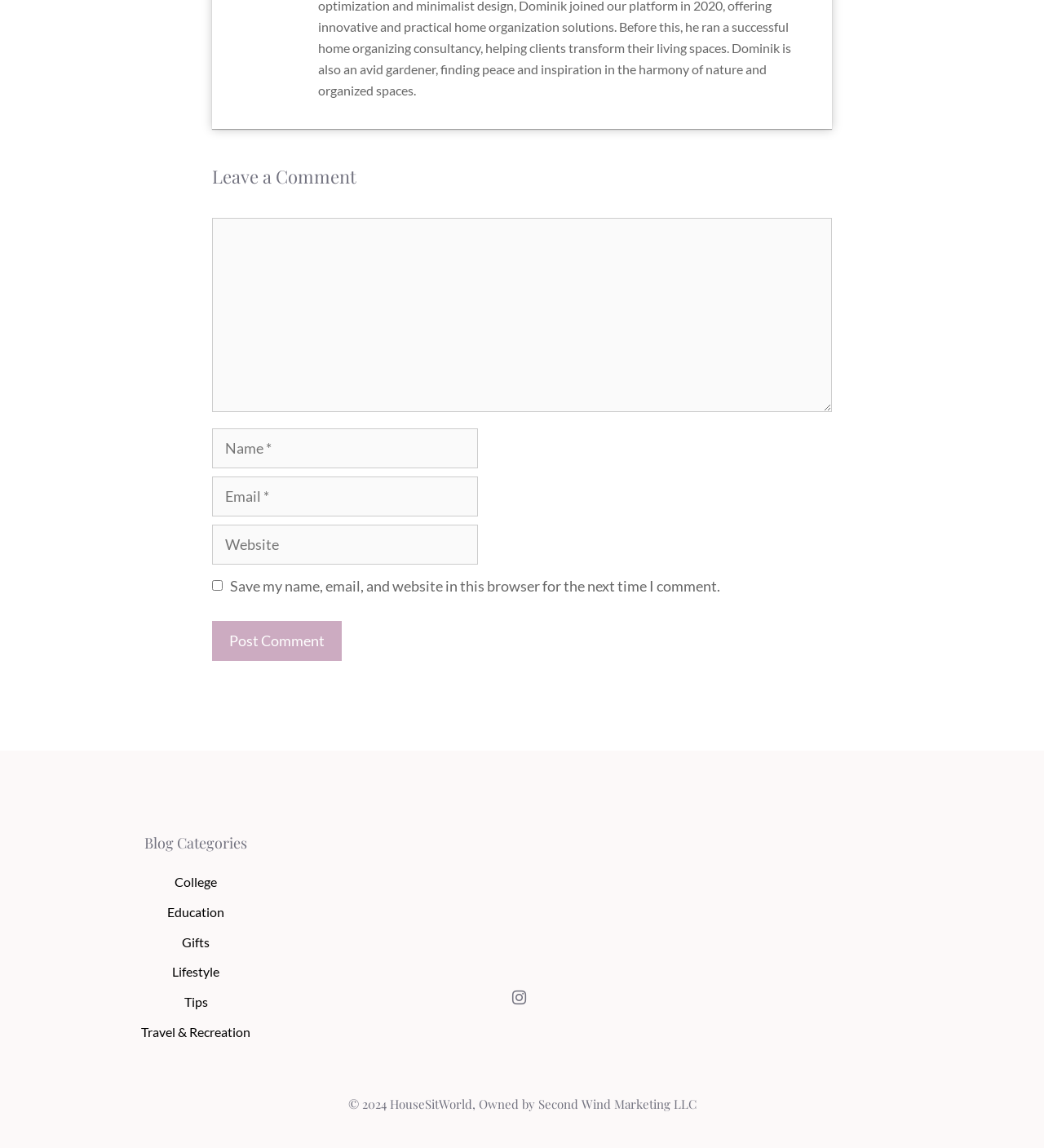How many social media links are present?
Examine the image and give a concise answer in one word or a short phrase.

1